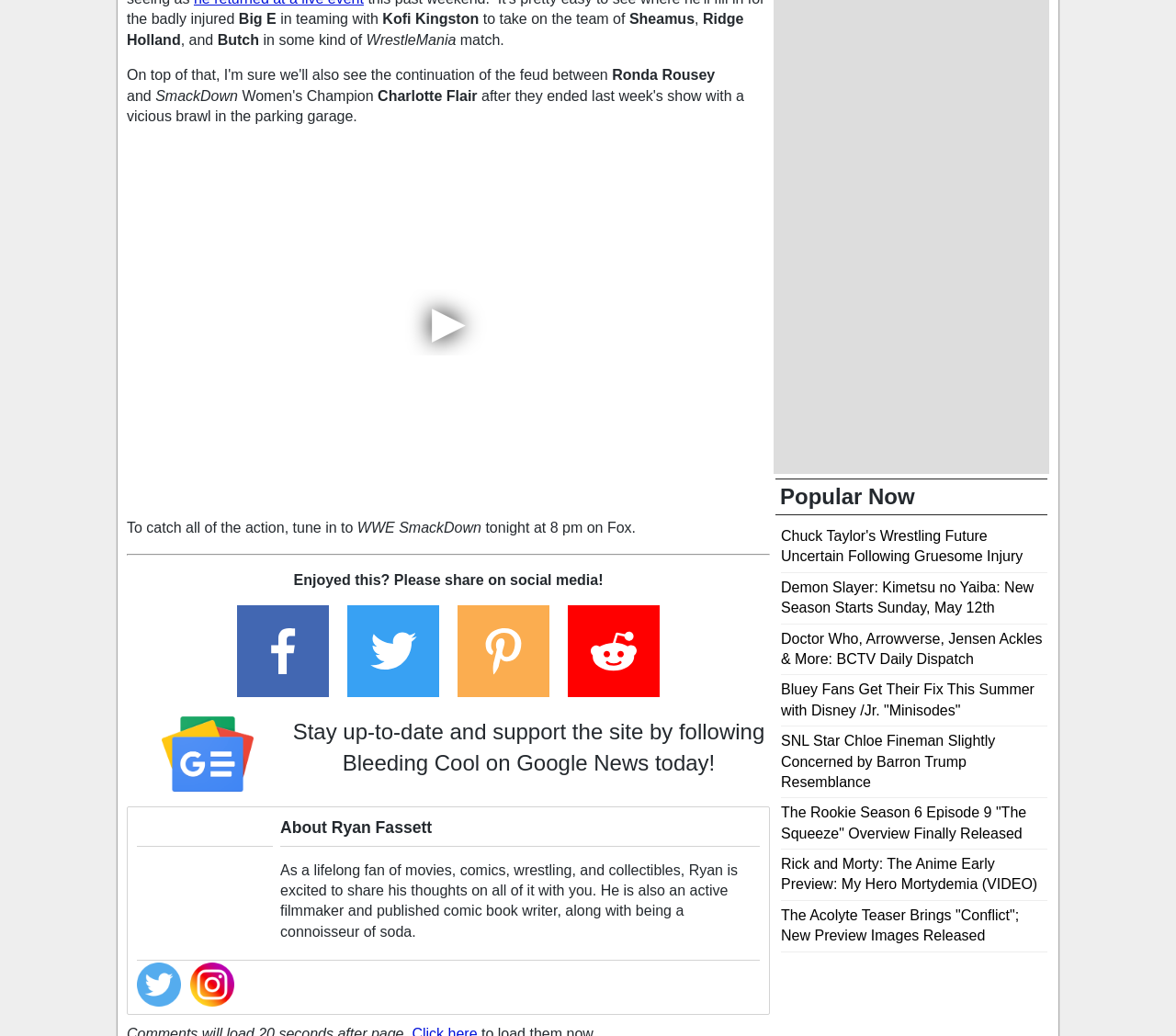Please locate the clickable area by providing the bounding box coordinates to follow this instruction: "Follow Ryan Fassett on Twitter".

[0.116, 0.928, 0.154, 0.987]